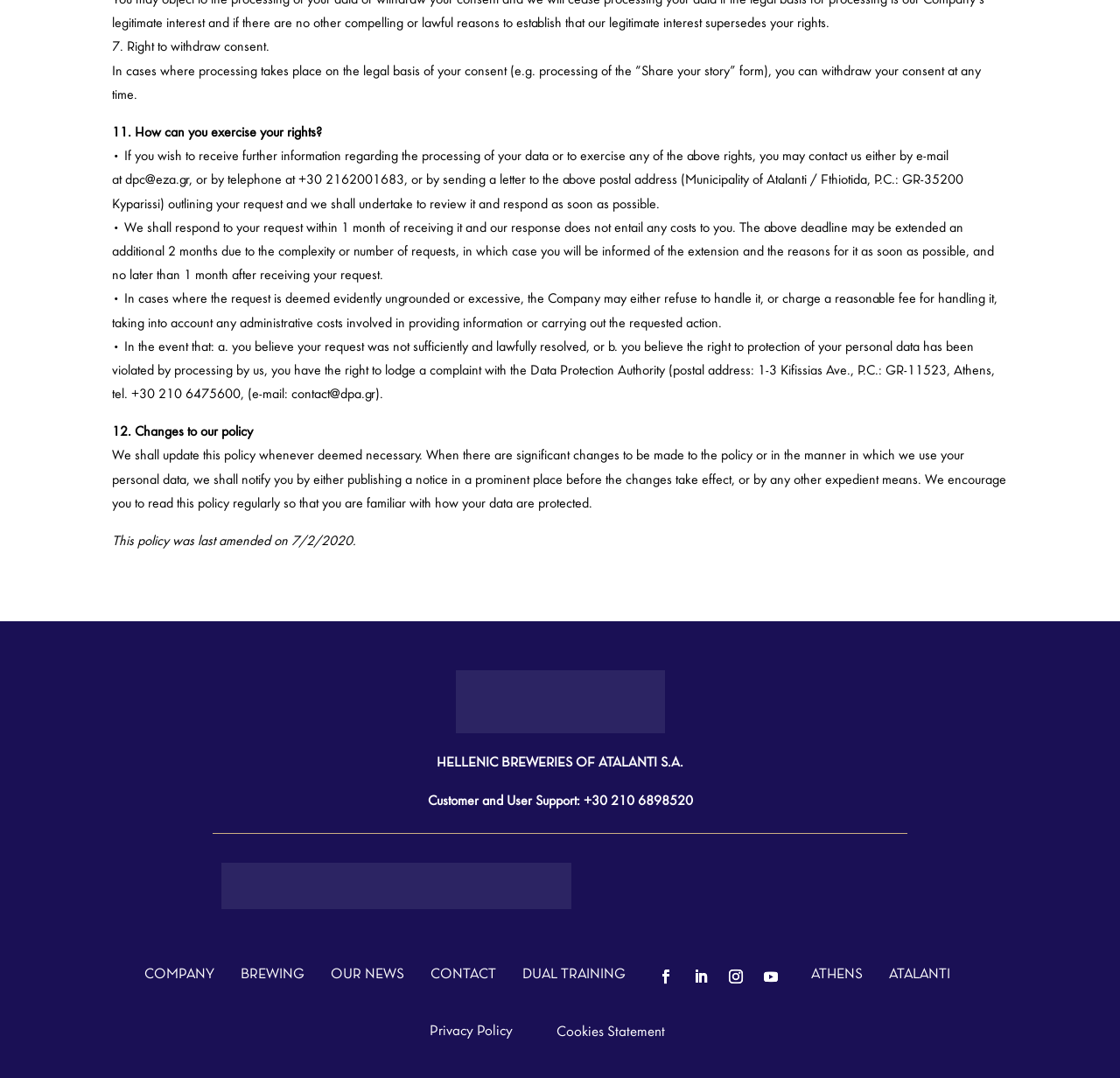What is the purpose of the Data Protection Authority?
Based on the visual details in the image, please answer the question thoroughly.

The text states, 'In the event that: a. you believe your request was not sufficiently and lawfully resolved, or b. you believe the right to protection of your personal data has been violated by processing by us, you have the right to lodge a complaint with the Data Protection Authority...' This implies that the Data Protection Authority is responsible for handling complaints related to personal data protection.